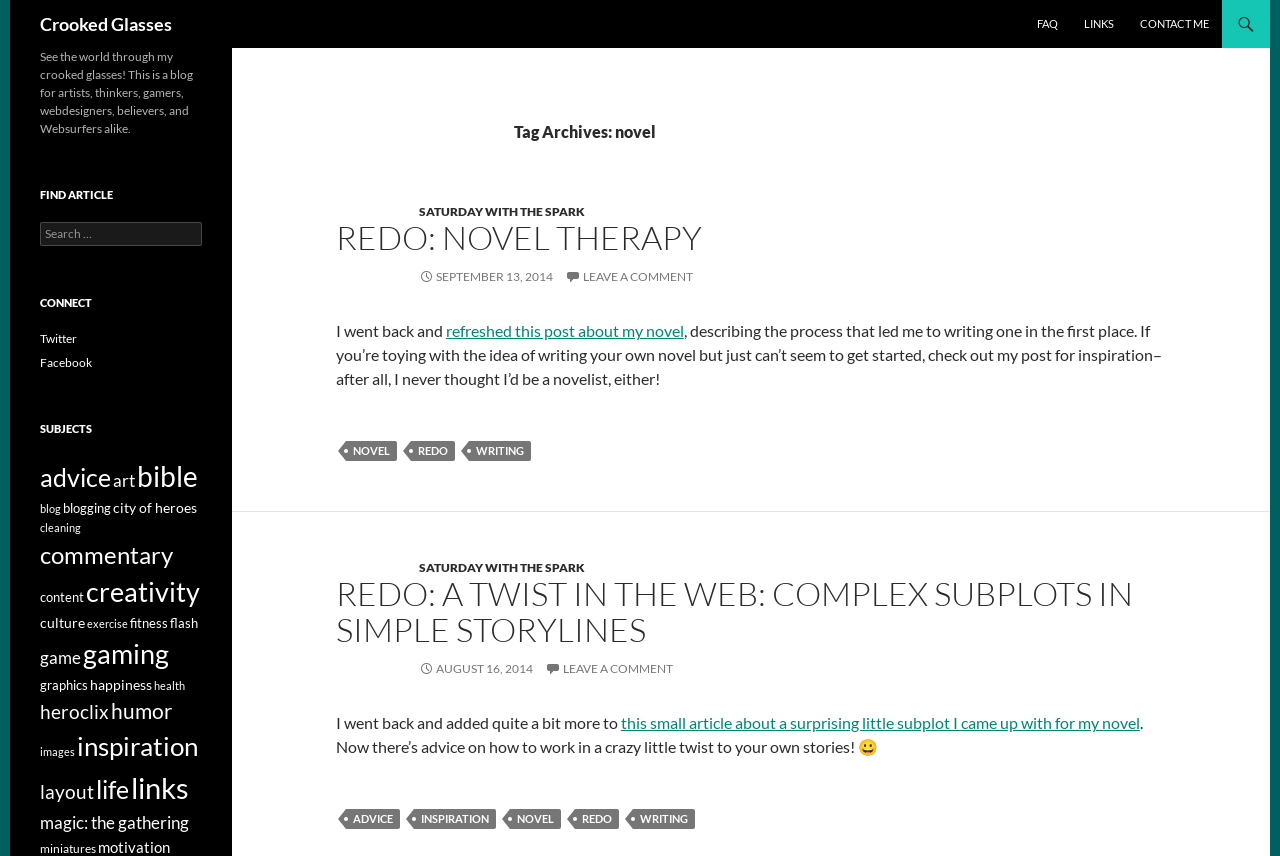Produce an extensive caption that describes everything on the webpage.

The webpage is a blog titled "Crooked Glasses" with a focus on novel writing, inspiration, and creativity. At the top, there is a heading "Crooked Glasses" and a link to the blog's title. Below it, there is a search bar and a link to "SKIP TO CONTENT". On the top right, there are links to "FAQ", "LINKS", and "CONTACT ME".

The main content of the webpage is divided into two sections. The first section has a heading "Tag Archives: novel" and features two articles. The first article is titled "REDO: NOVEL THERAPY" and has a link to the article. Below the title, there is a brief description of the article, which discusses the process of writing a novel. The second article is titled "SATURDAY WITH THE SPARK" and also has a link to the article.

The second section has a heading "REDO: A TWIST IN THE WEB: COMPLEX SUBPLOTS IN SIMPLE STORYLINES" and features another two articles. The first article is titled "REDO: A TWIST IN THE WEB: COMPLEX SUBPLOTS IN SIMPLE STORYLINES" and has a link to the article. Below the title, there is a brief description of the article, which discusses adding twists to storylines. The second article is titled "SATURDAY WITH THE SPARK" and also has a link to the article.

At the bottom of the webpage, there is a footer section with links to various categories, including "NOVEL", "REDO", "WRITING", "ADVICE", "INSPIRATION", and more. There is also a section titled "FIND ARTICLE" with a search bar and a section titled "CONNECT" with links to Twitter and Facebook. Additionally, there is a section titled "SUBJECTS" with links to various topics, including "advice", "art", "bible", and more.